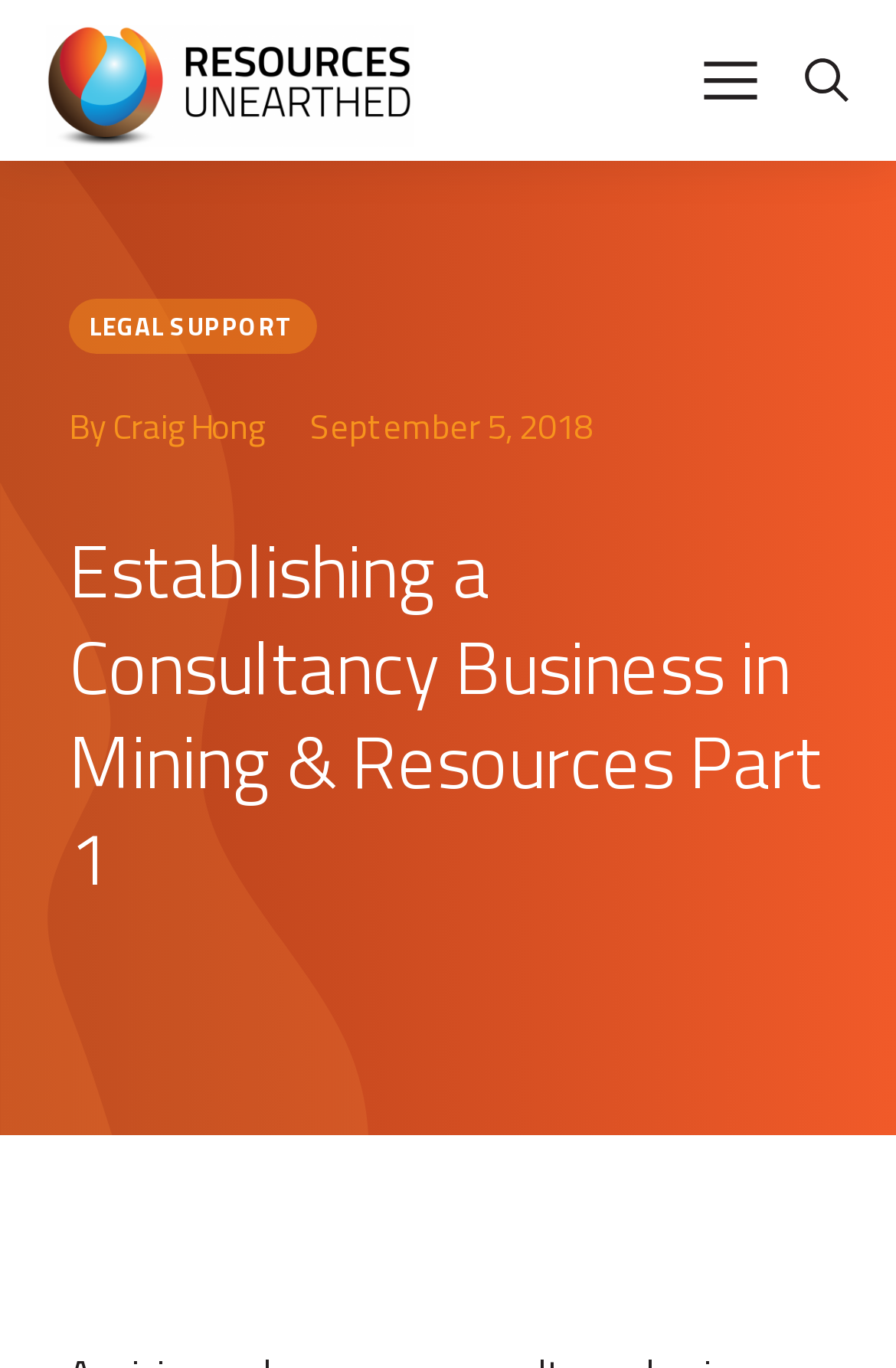Answer the following query concisely with a single word or phrase:
What is the author's name?

Craig Hong